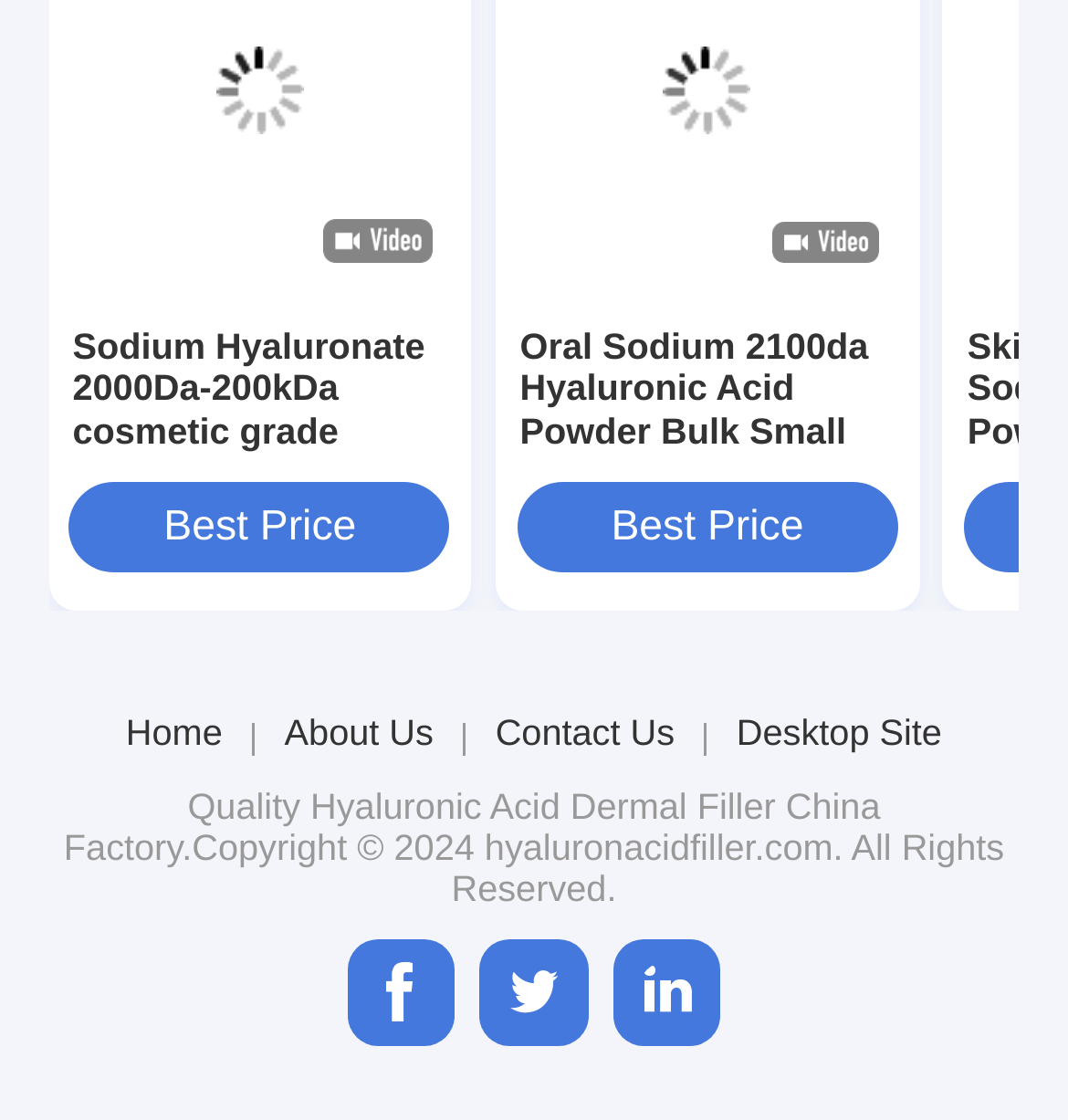How many links are there in the navigation menu?
Respond with a short answer, either a single word or a phrase, based on the image.

4